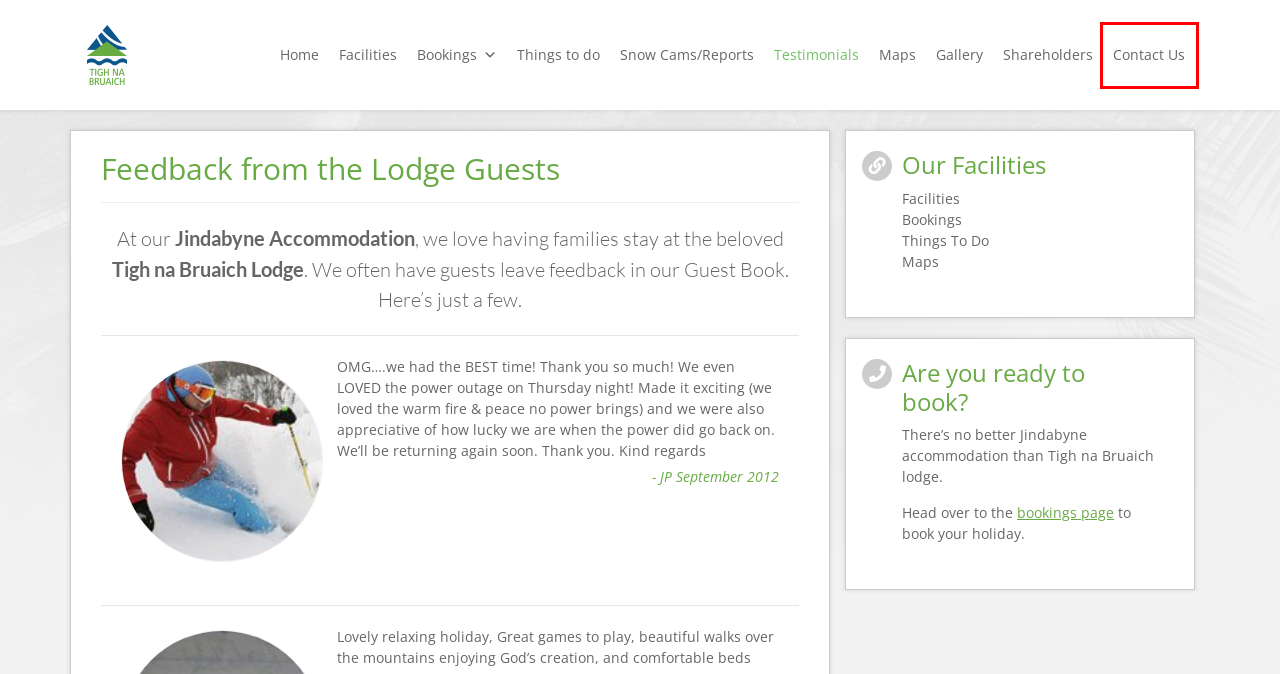Given a screenshot of a webpage with a red rectangle bounding box around a UI element, select the best matching webpage description for the new webpage that appears after clicking the highlighted element. The candidate descriptions are:
A. Photos – Tigh na Bruaich
B. Shareholders – Tigh na Bruaich
C. Maps – Tigh na Bruaich
D. Non-member bookings – Tigh na Bruaich
E. Facilities – Tigh na Bruaich Lodge – Tigh na Bruaich
F. Contact Us – Tigh na Bruaich
G. Tigh na Bruaich – Accommodation Jindabyne
H. Things to do in town – Tigh na Bruaich

F